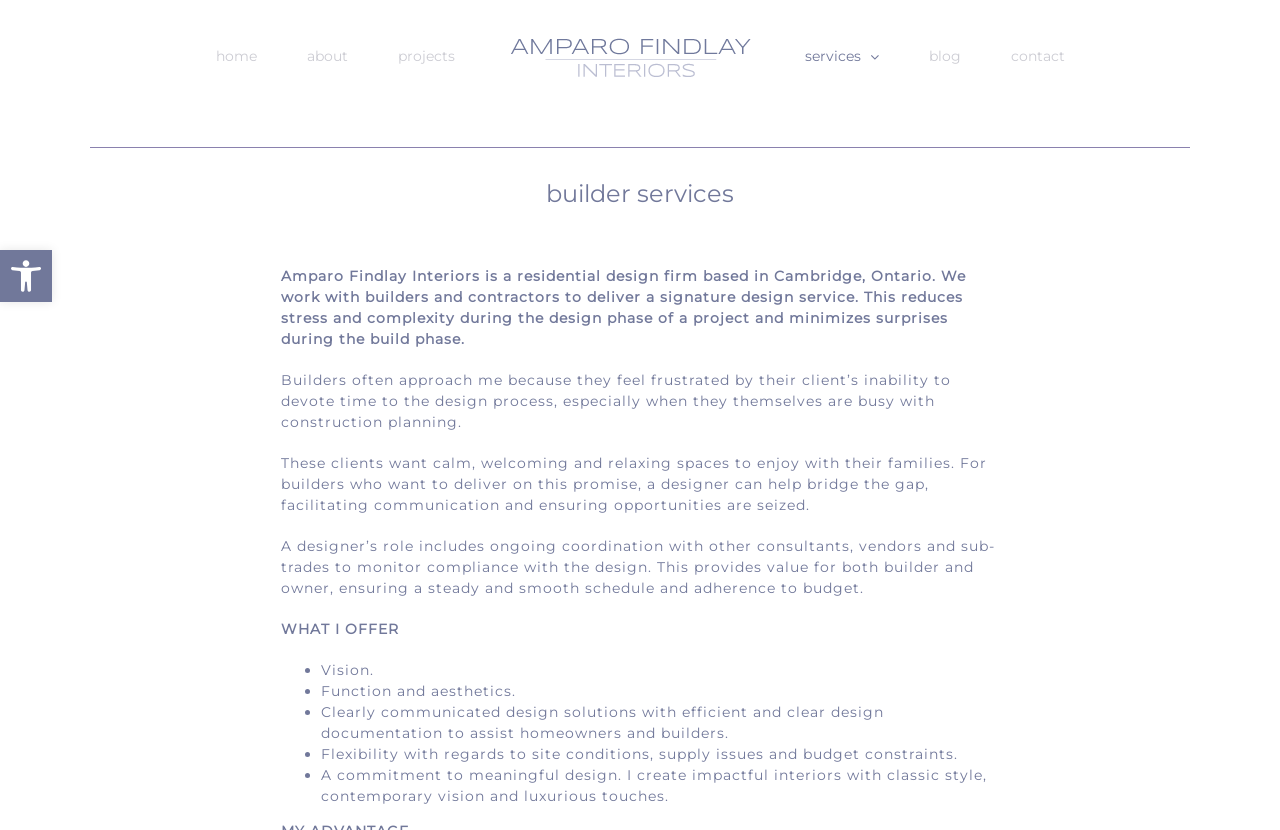Please locate the bounding box coordinates of the element that should be clicked to achieve the given instruction: "Enter email address to subscribe to the newsletter".

None